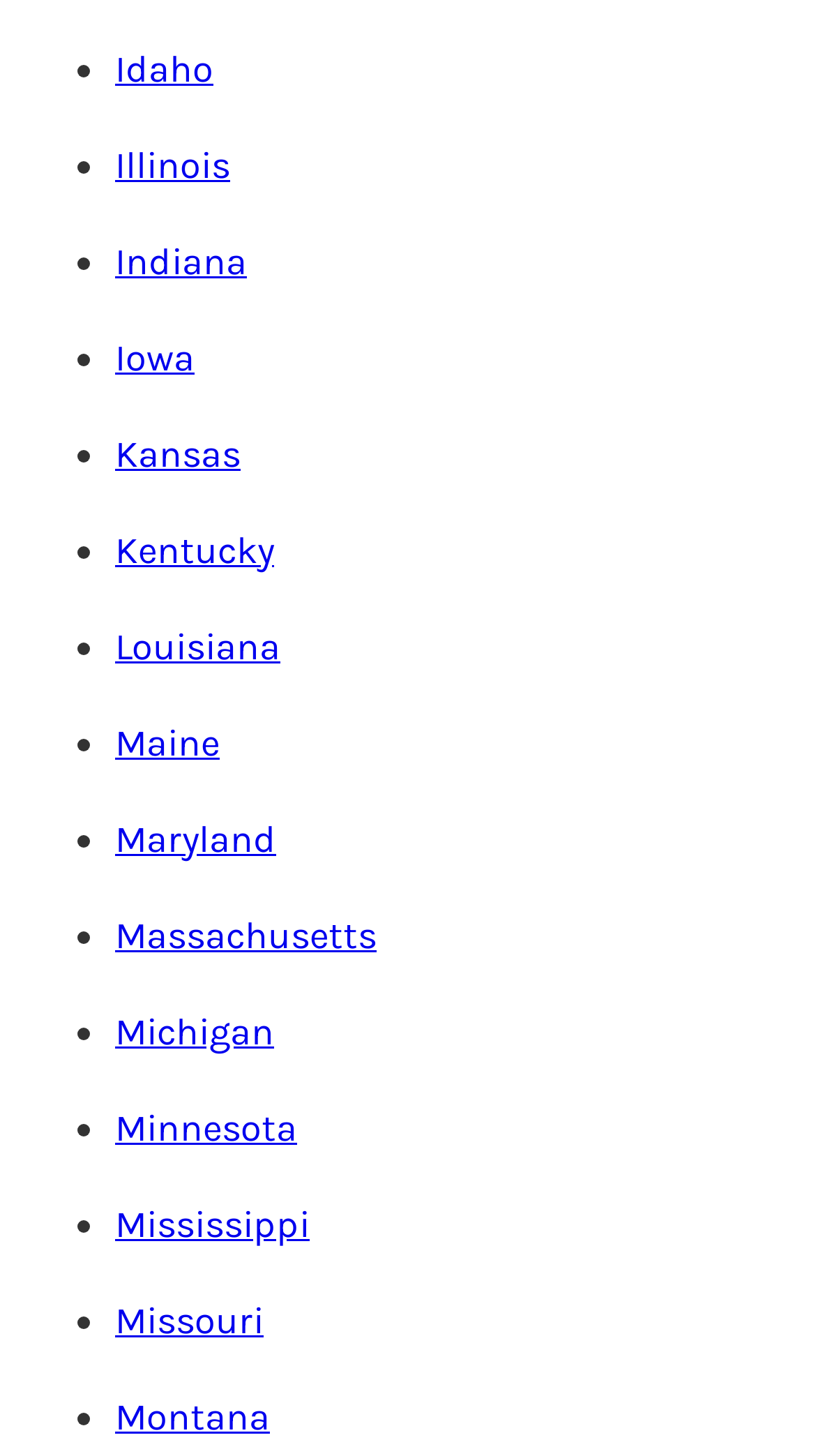Provide a single word or phrase answer to the question: 
What is the last state listed?

Montana